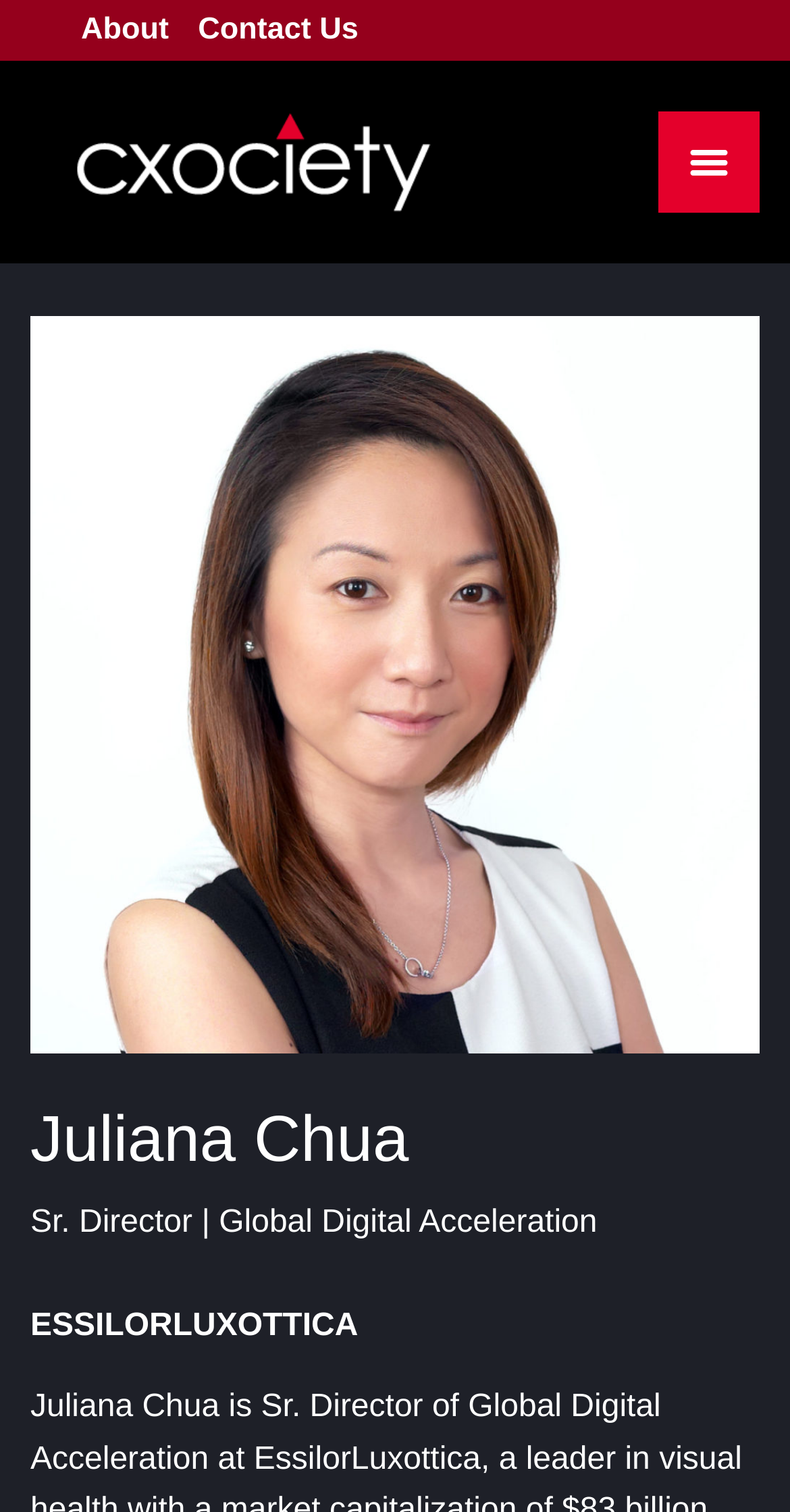What is the logo image name?
Based on the screenshot, give a detailed explanation to answer the question.

The image element with bounding box coordinates [0.09, 0.072, 0.551, 0.142] has an OCR text or element description of 'cxo-logo', indicating it is the logo image.